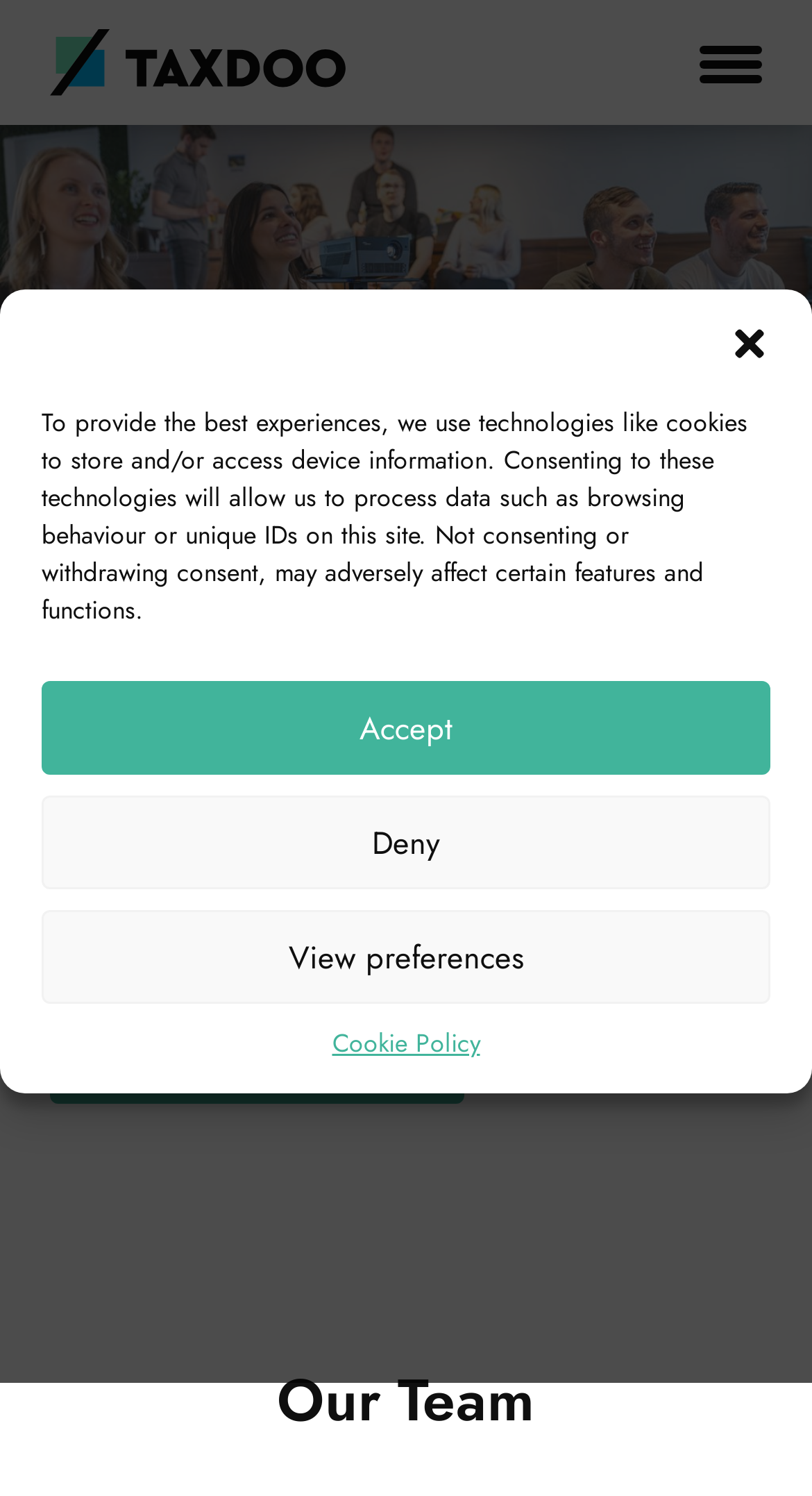Identify the bounding box coordinates of the part that should be clicked to carry out this instruction: "Discover Data and Analytics".

[0.174, 0.284, 0.556, 0.323]